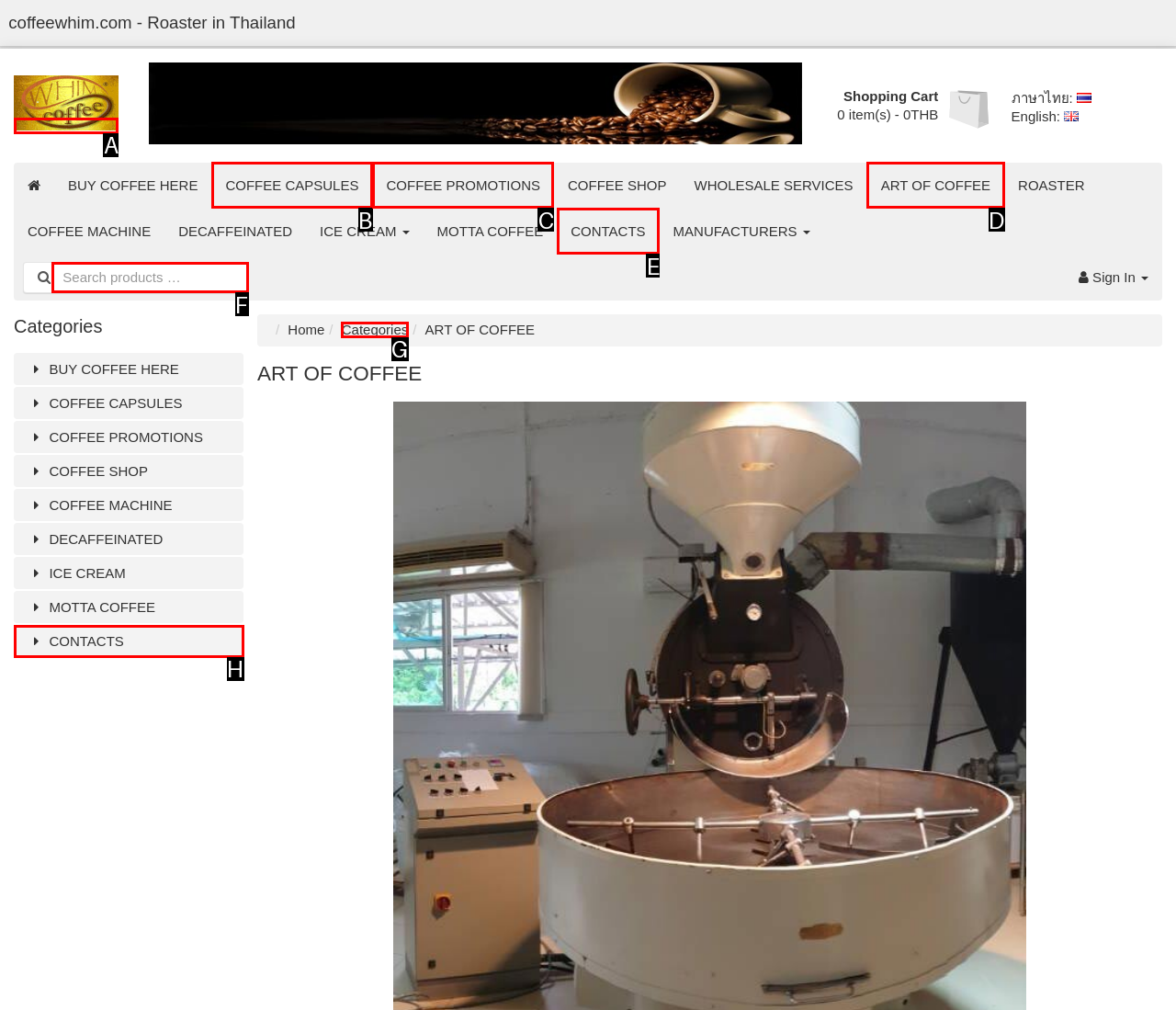Identify the appropriate lettered option to execute the following task: Search products
Respond with the letter of the selected choice.

F